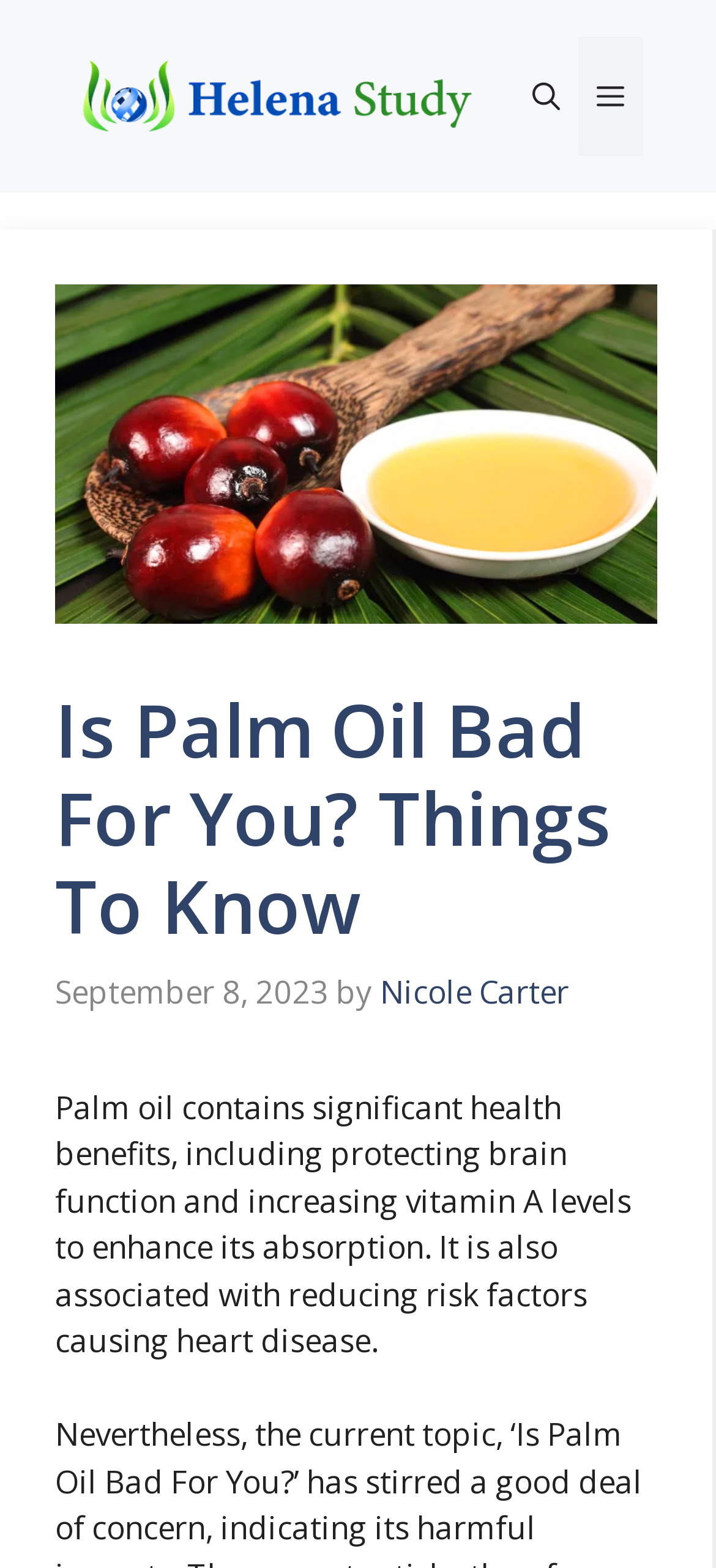Who is the author of the article?
Please provide a comprehensive answer based on the visual information in the image.

I determined the author of the article by looking at the link element that contains the text 'Nicole Carter', which is located near the time element that shows the publication date of the article.